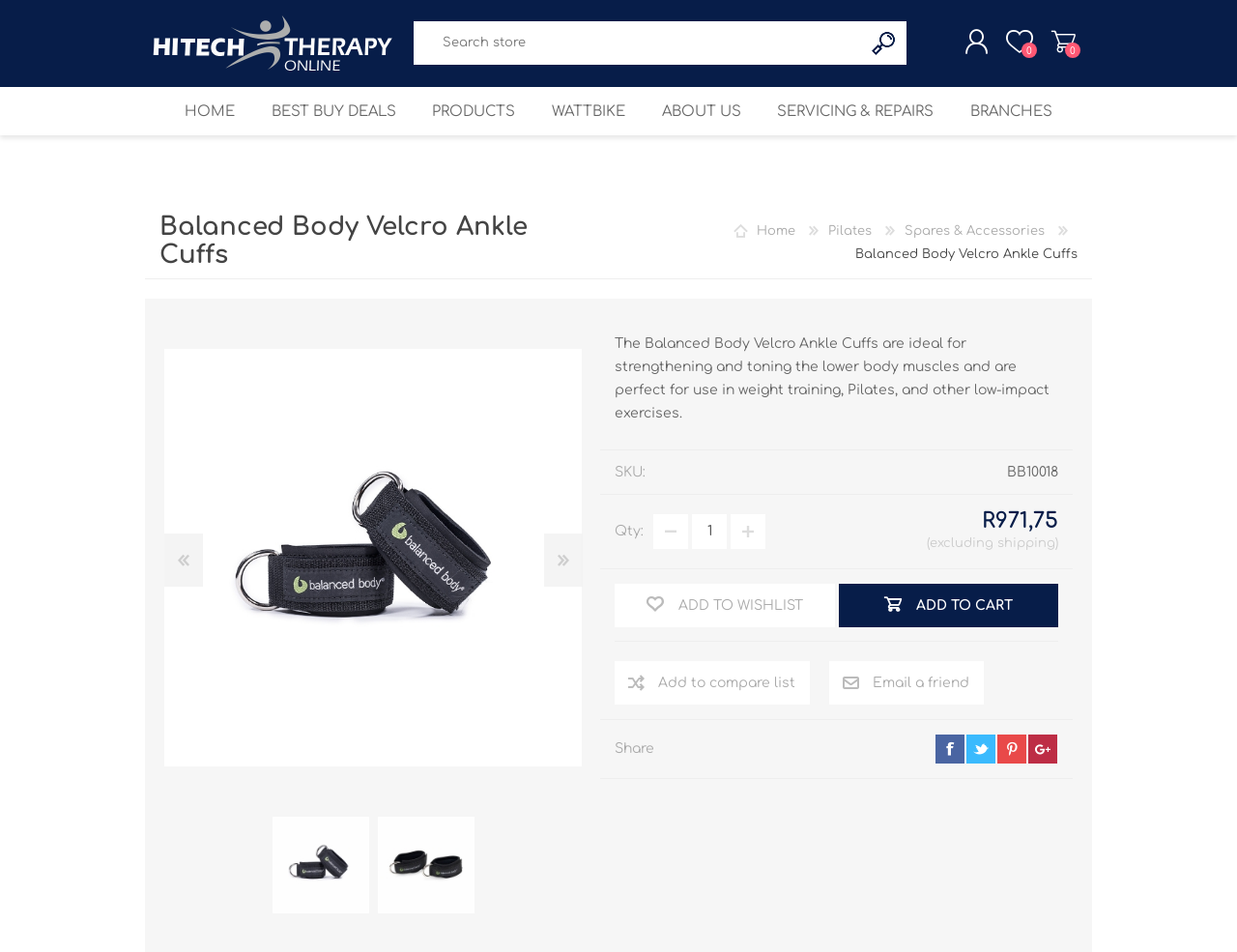What is the name of the product?
Provide a detailed answer to the question, using the image to inform your response.

I found the answer by looking at the static text element with the content 'Balanced Body Velcro Ankle Cuffs' which is located below the image of the product.